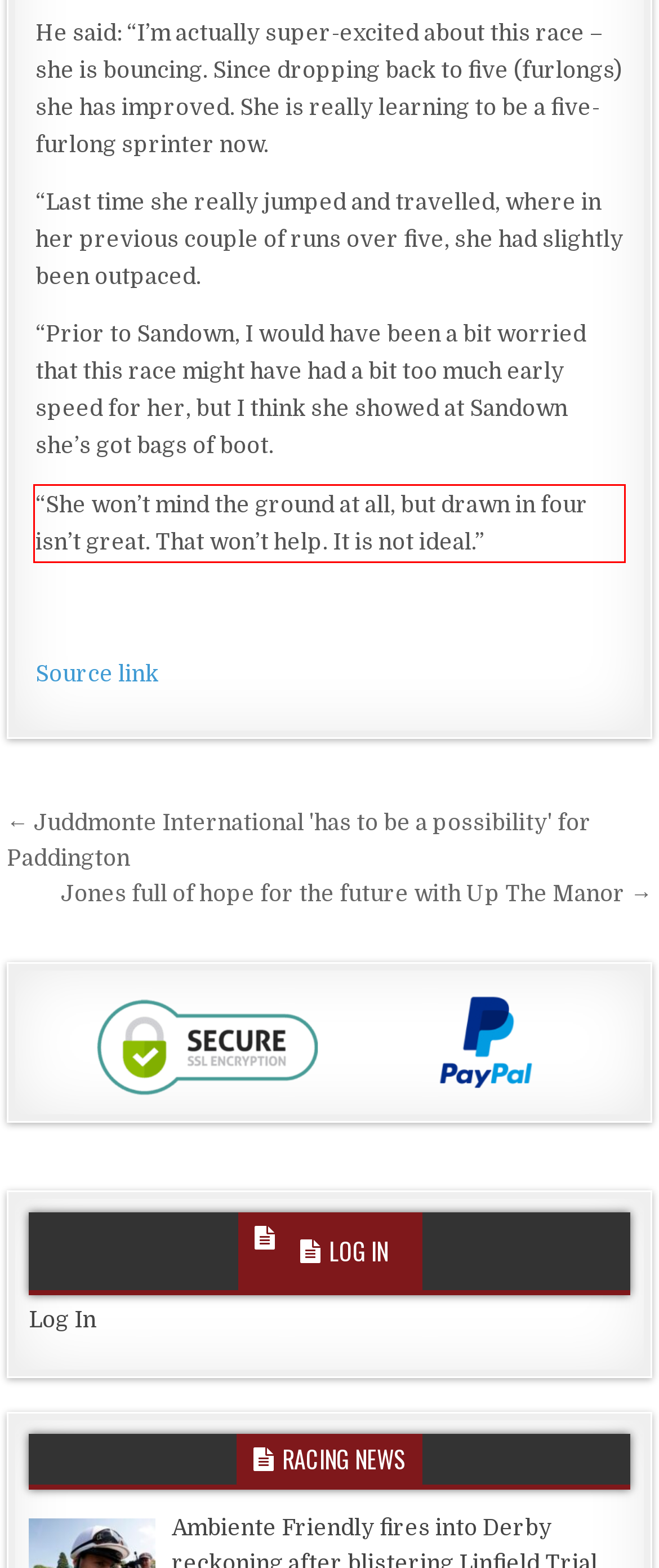From the given screenshot of a webpage, identify the red bounding box and extract the text content within it.

“She won’t mind the ground at all, but drawn in four isn’t great. That won’t help. It is not ideal.”